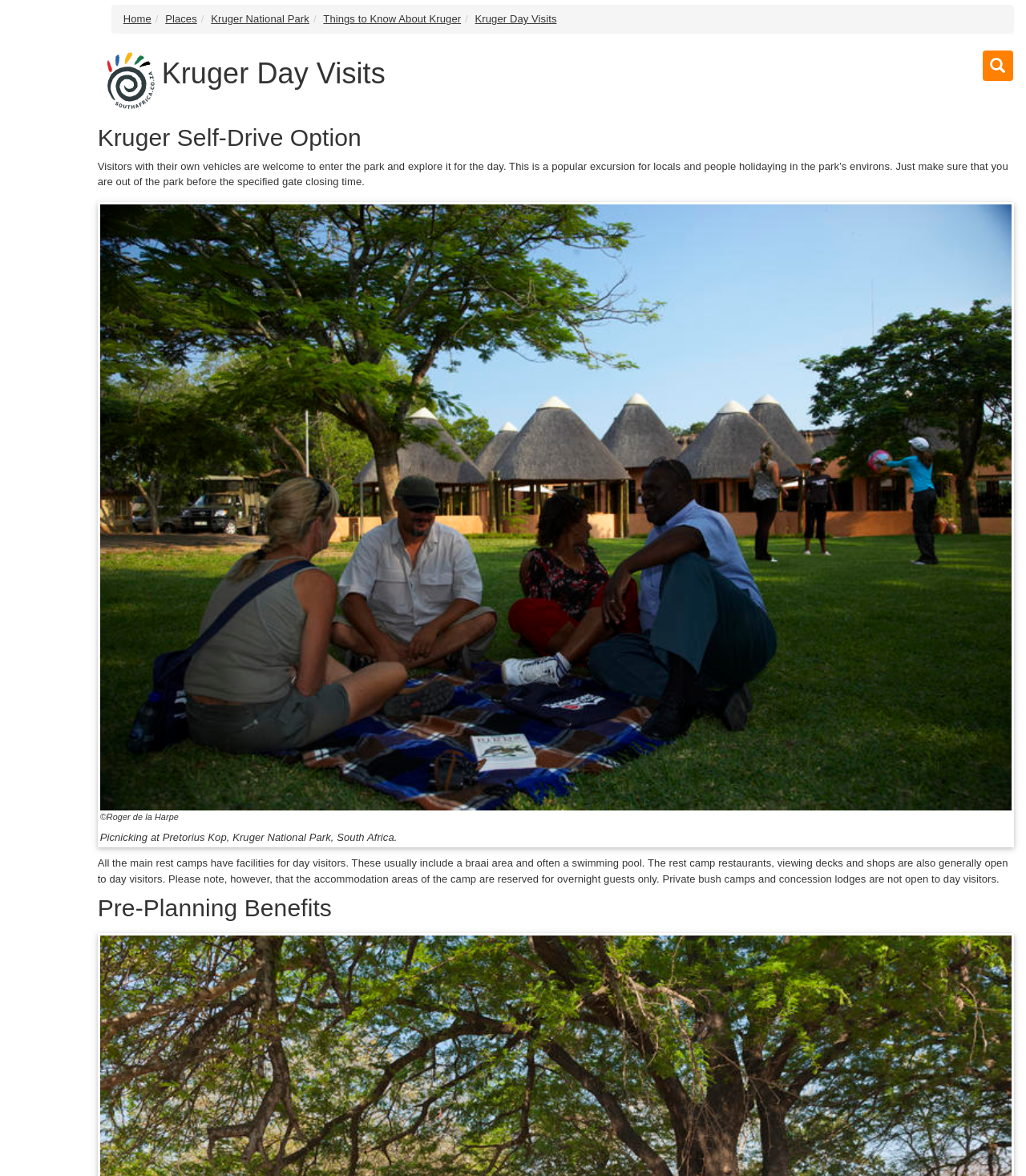Carefully observe the image and respond to the question with a detailed answer:
What is the photographer's name for the image on the webpage?

The webpage credits the photographer 'Roger de la Harpe' for one of the images on the webpage. This information is provided in the image caption.